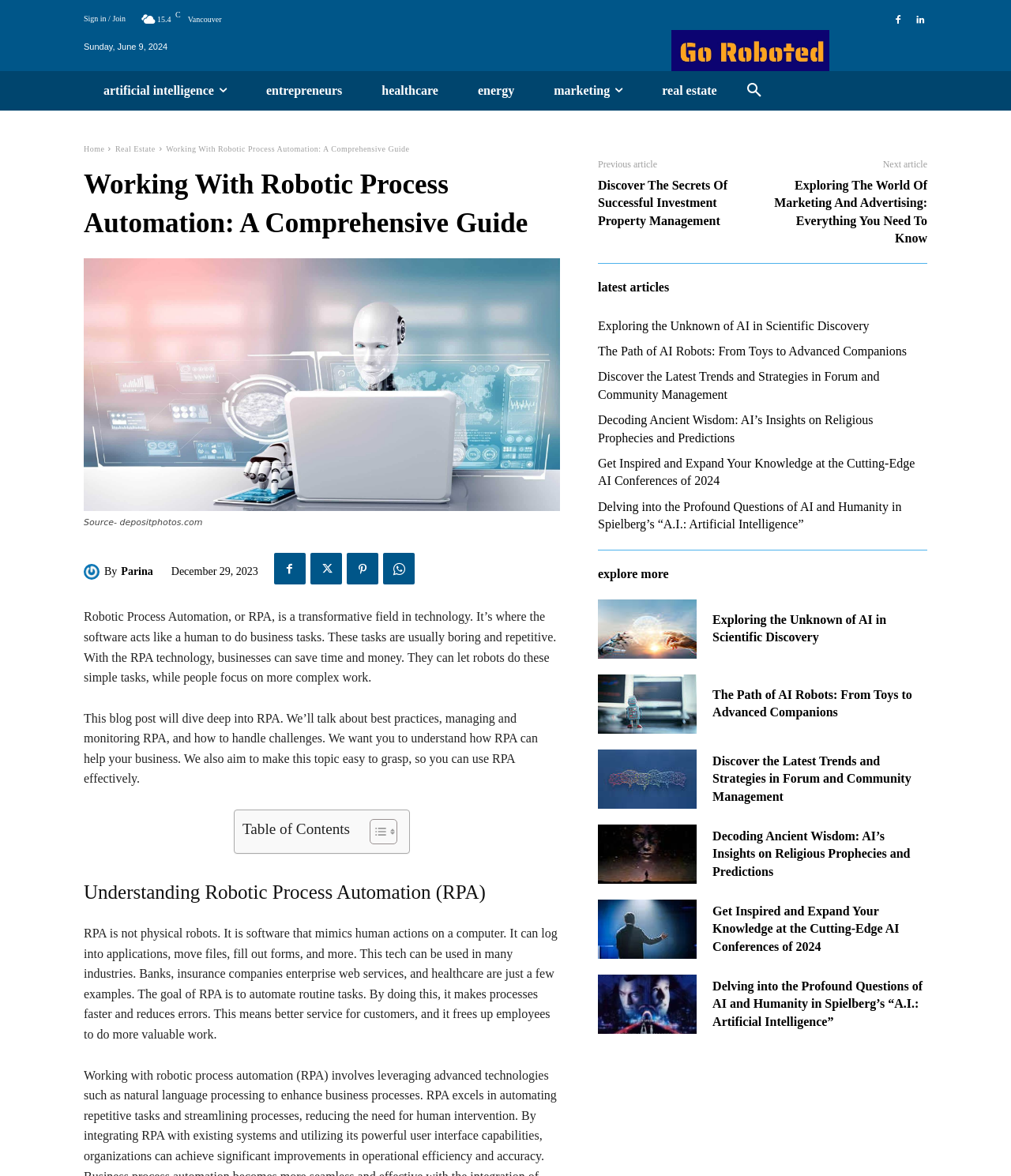Please identify the bounding box coordinates of the clickable region that I should interact with to perform the following instruction: "Explore the latest articles". The coordinates should be expressed as four float numbers between 0 and 1, i.e., [left, top, right, bottom].

[0.591, 0.238, 0.662, 0.251]